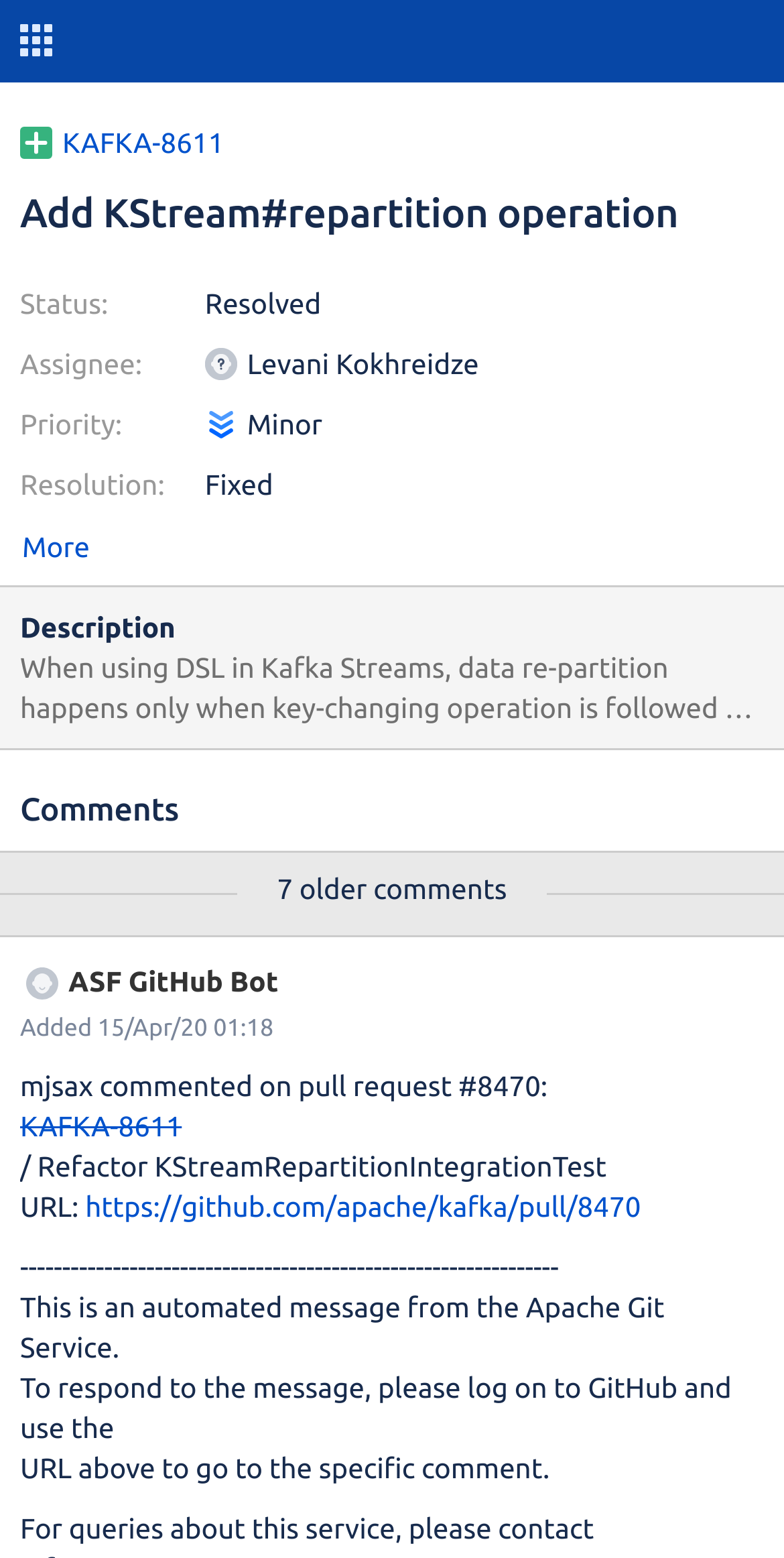What is the priority of this issue?
Give a detailed and exhaustive answer to the question.

I found the priority of the issue by looking at the 'Priority:' label and its corresponding value 'Minor' which is located below the heading 'Add KStream#repartition operation'.